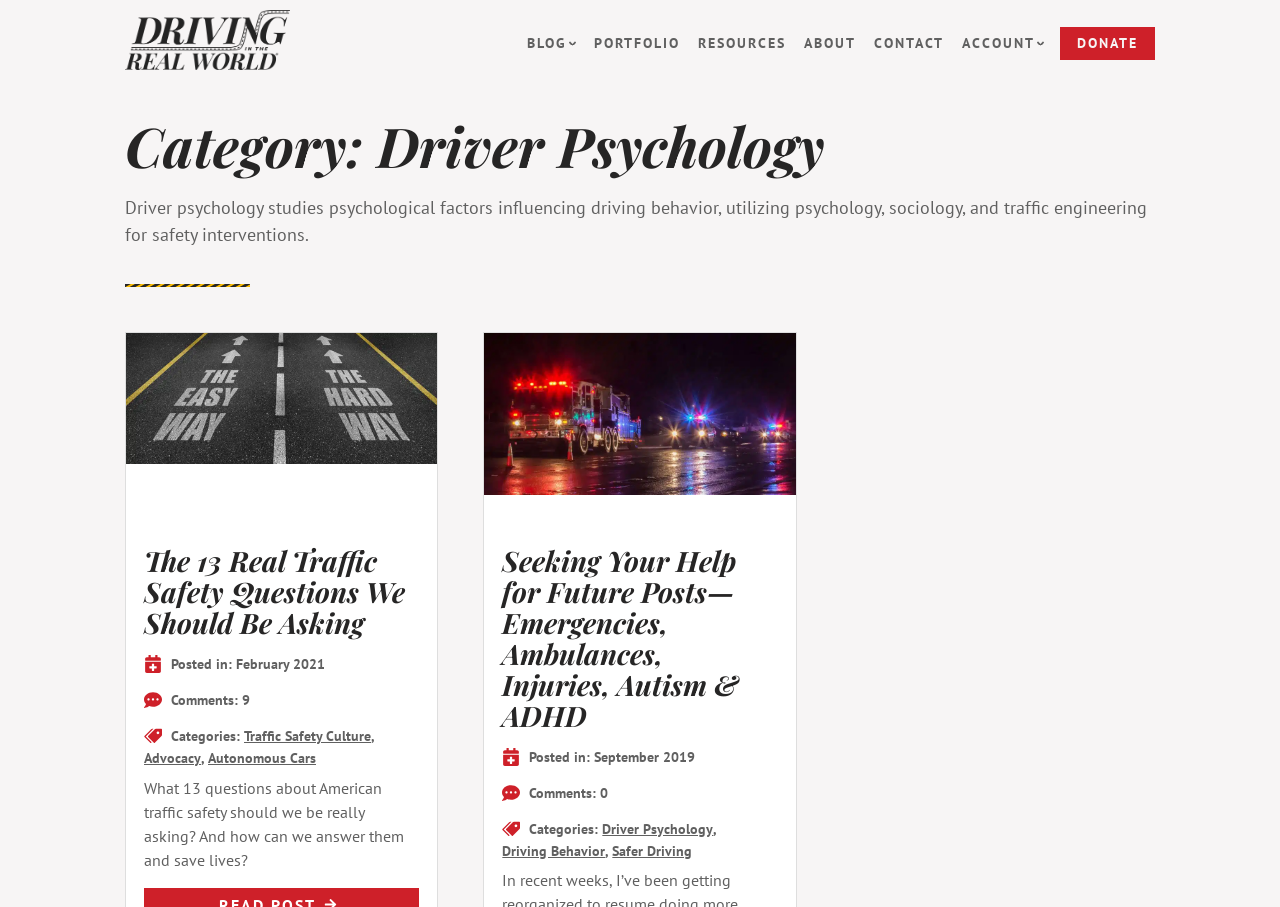Find the bounding box coordinates of the element's region that should be clicked in order to follow the given instruction: "Click on the 'PORTFOLIO' link". The coordinates should consist of four float numbers between 0 and 1, i.e., [left, top, right, bottom].

[0.464, 0.04, 0.531, 0.056]